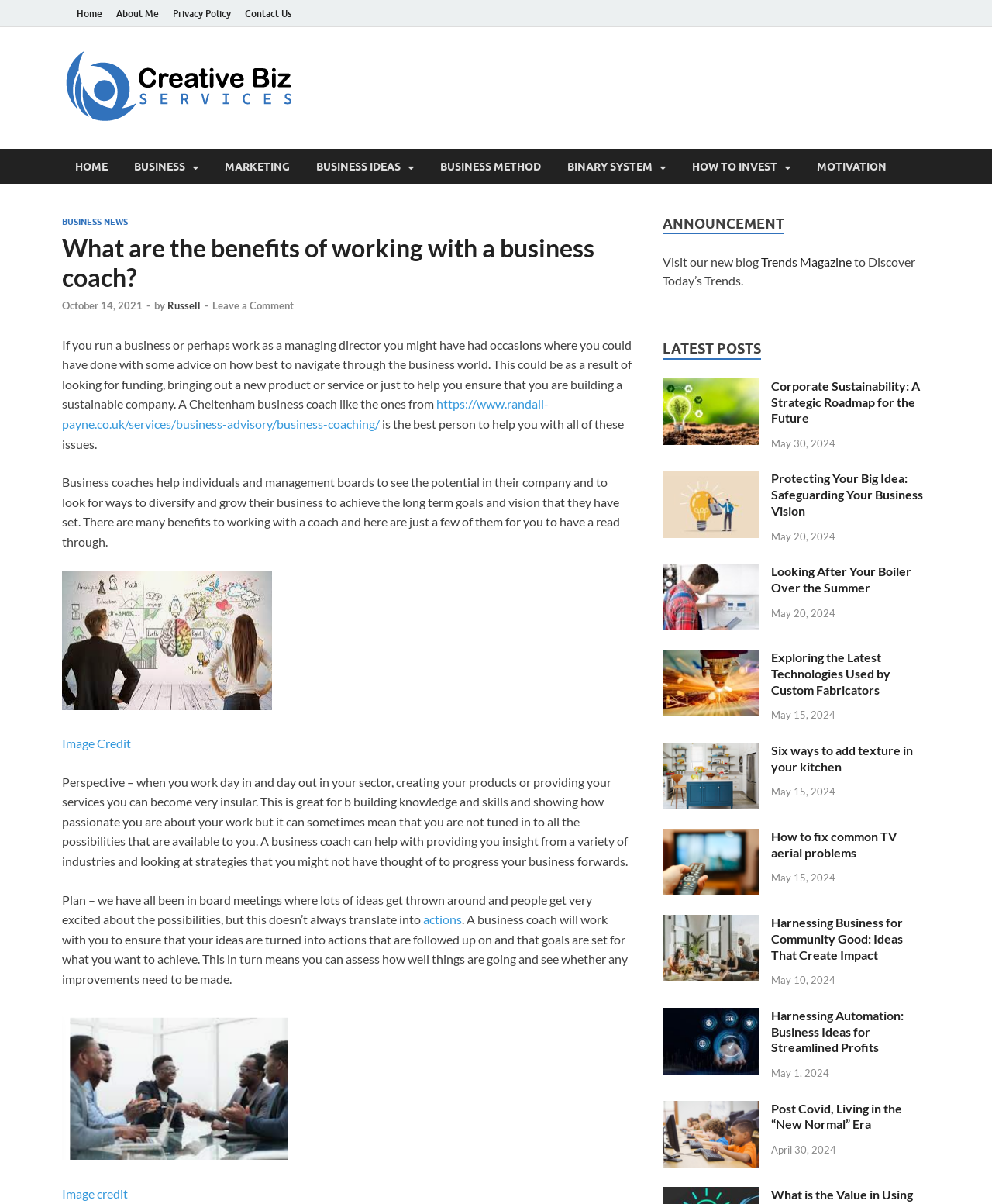How many categories of digital fabrication technology are there?
Refer to the image and provide a one-word or short phrase answer.

Not specified